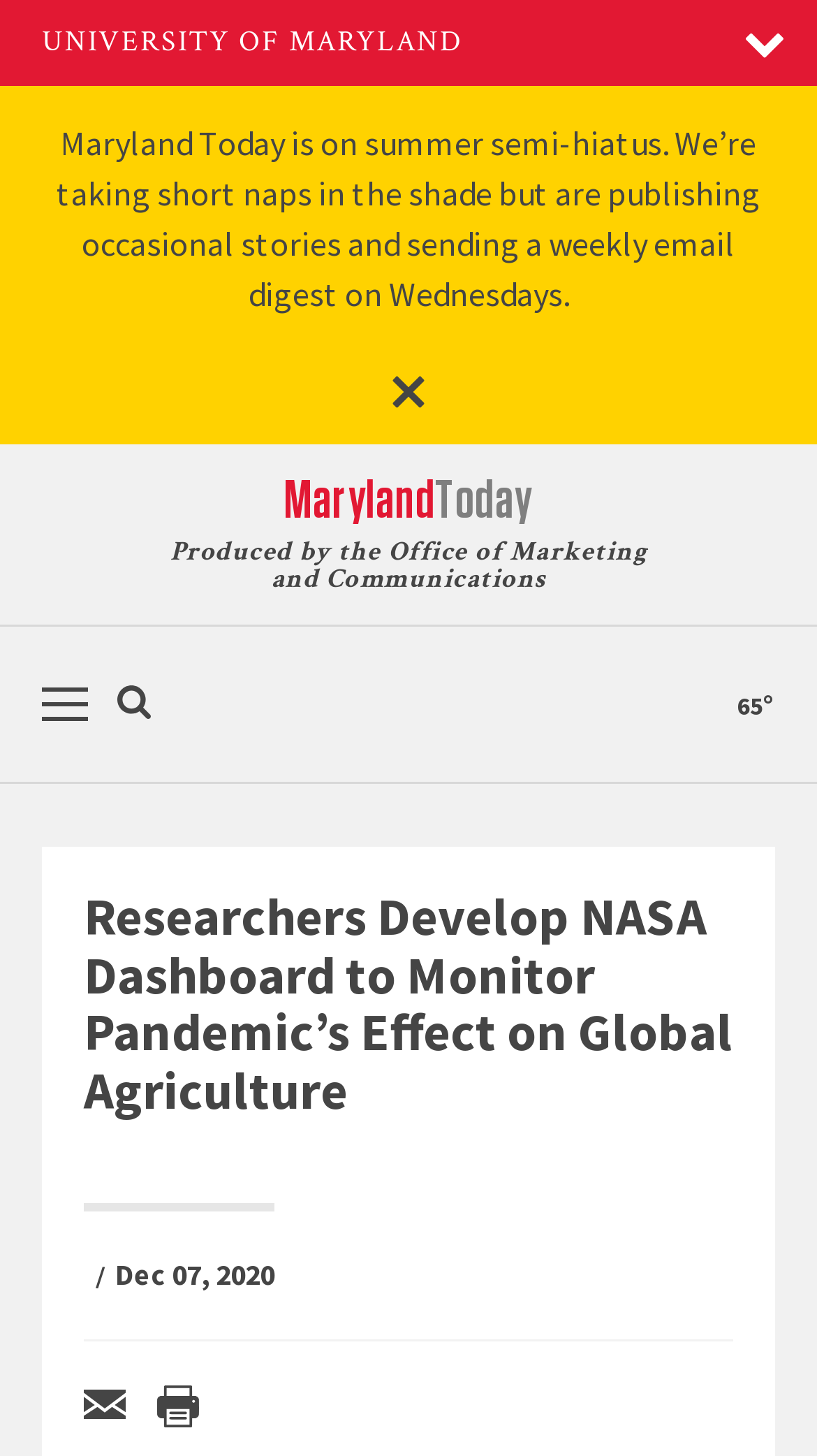Provide a one-word or short-phrase answer to the question:
What is the name of the publication?

Maryland Today